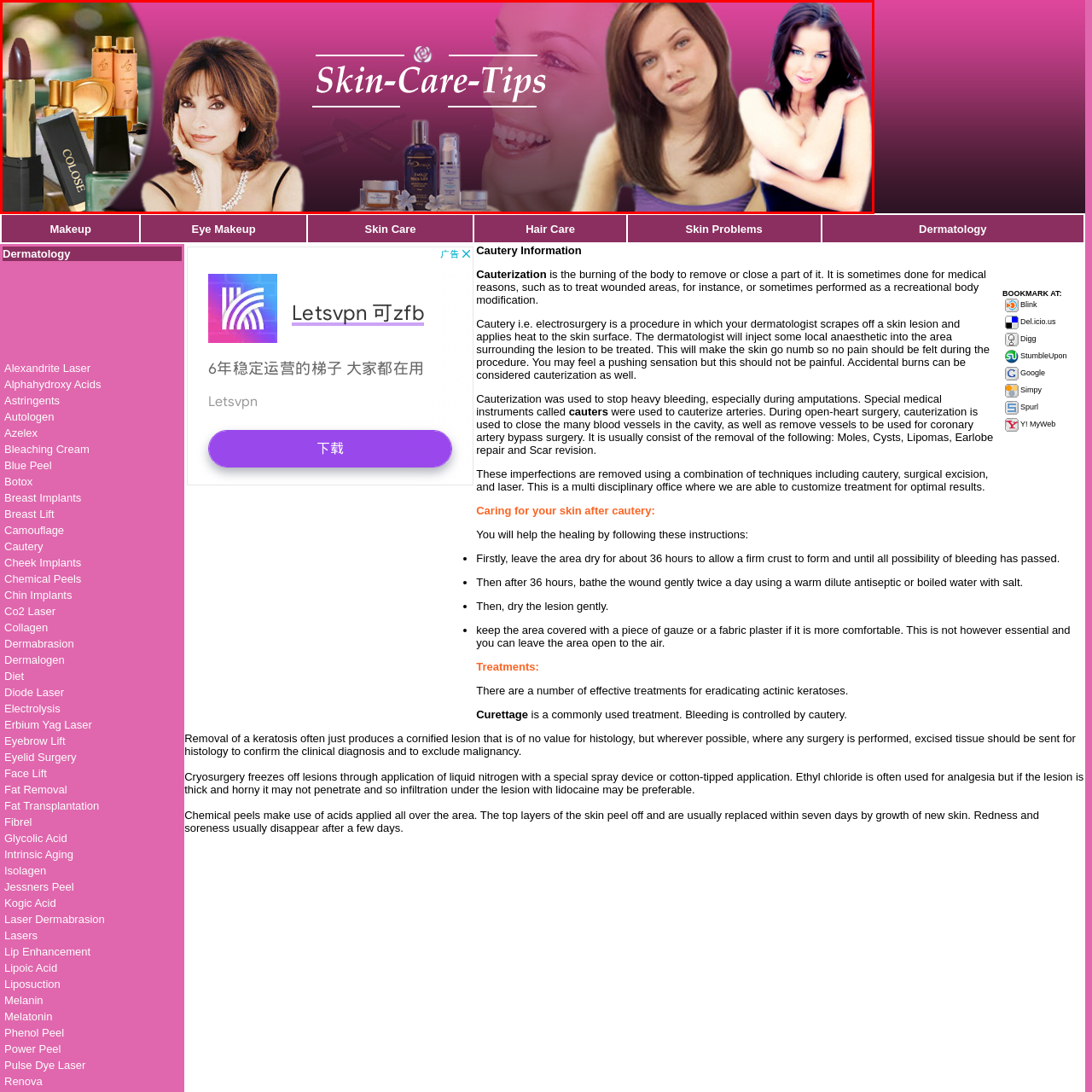Provide a detailed narrative of the image inside the red-bordered section.

The image showcases a vibrant and visually appealing banner for a "Skin Care Tips" section, blending elements of beauty and skincare. The background features a rich pink gradient, enhancing the overall aesthetic. On the left, an array of skincare products, including lipsticks and creams, is artistically arranged, emphasizing the theme of beauty care. 

In the center, the bold text "Skin-Care-Tips" is prominently displayed, asserting the focus of the content. Flanking the text are images of three women, each showcasing radiant skin and confident expressions, symbolizing the success of effective skincare routines. The overall design harmoniously combines elegance and professionalism, drawing the viewer's attention to the importance of skincare and makeup.